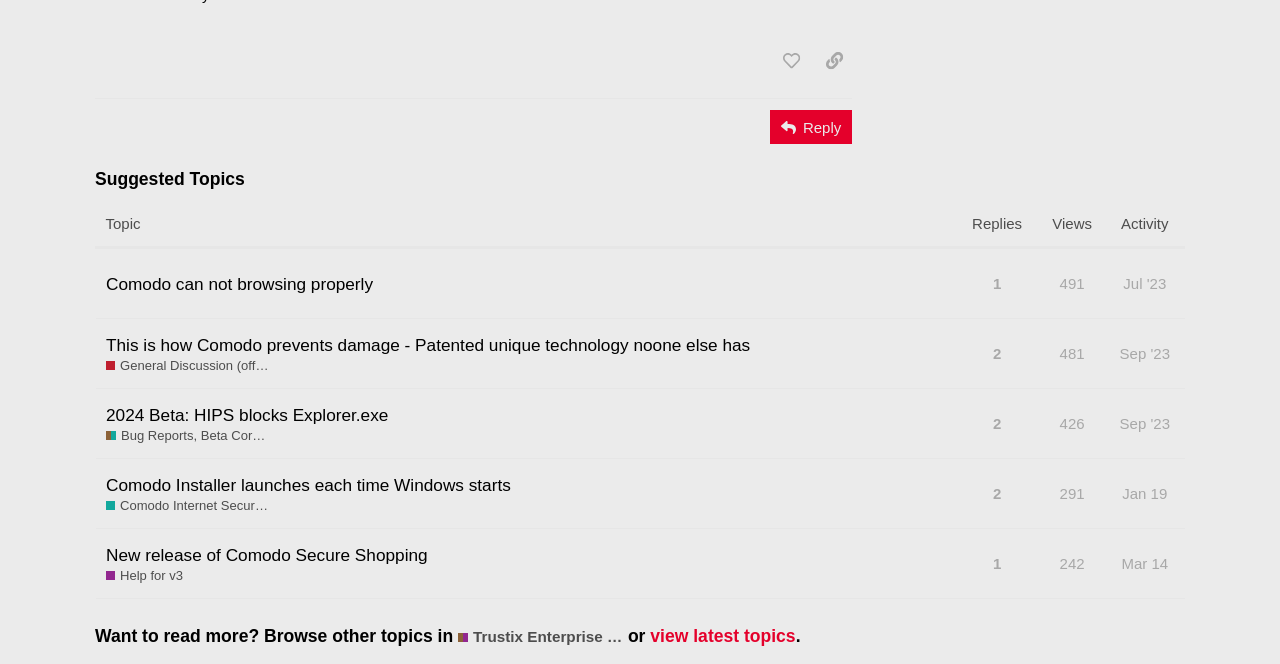Using the webpage screenshot, find the UI element described by Trustix Enterprise Firewall. Provide the bounding box coordinates in the format (top-left x, top-left y, bottom-right x, bottom-right y), ensuring all values are floating point numbers between 0 and 1.

[0.358, 0.946, 0.487, 0.974]